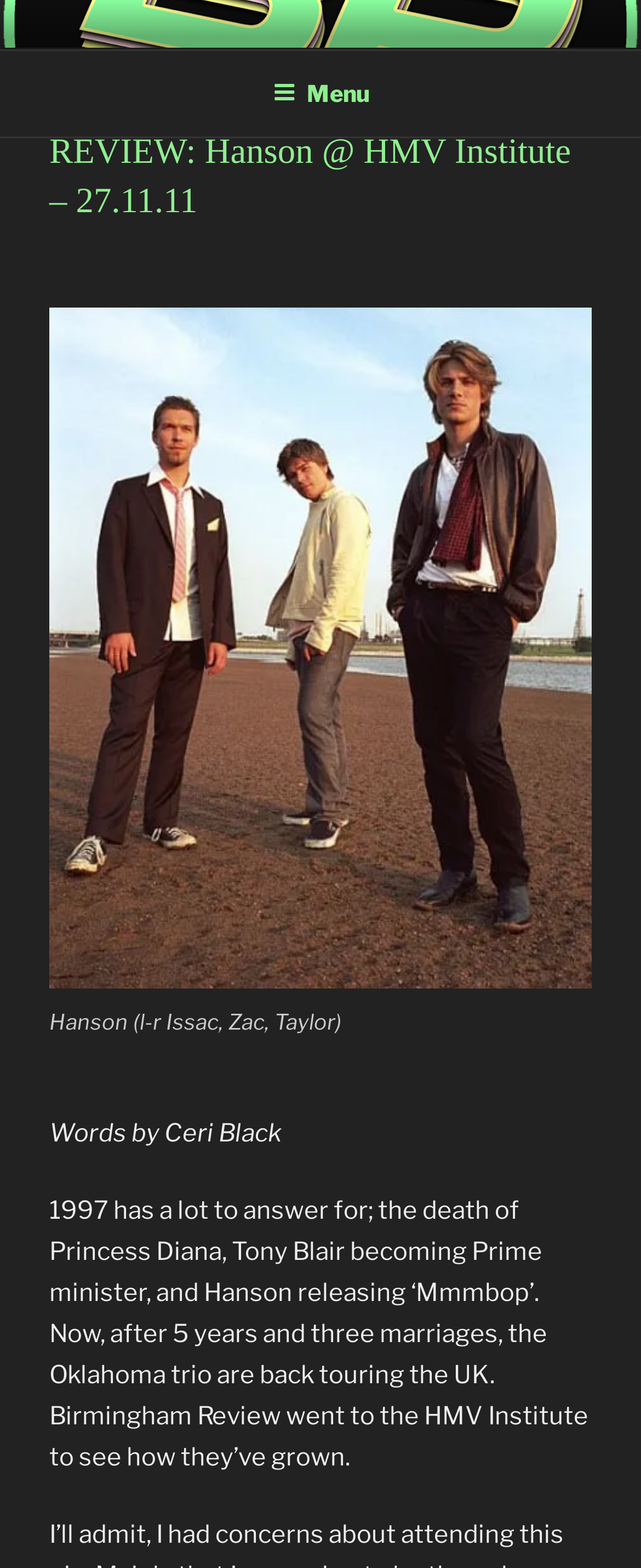How many members are in the band Hanson?
Using the image, provide a detailed and thorough answer to the question.

The number of members in the band Hanson is implied in the text 'Hanson (l-r Issac, Zac, Taylor)' which appears in the figure caption, indicating that there are three members in the band Hanson.